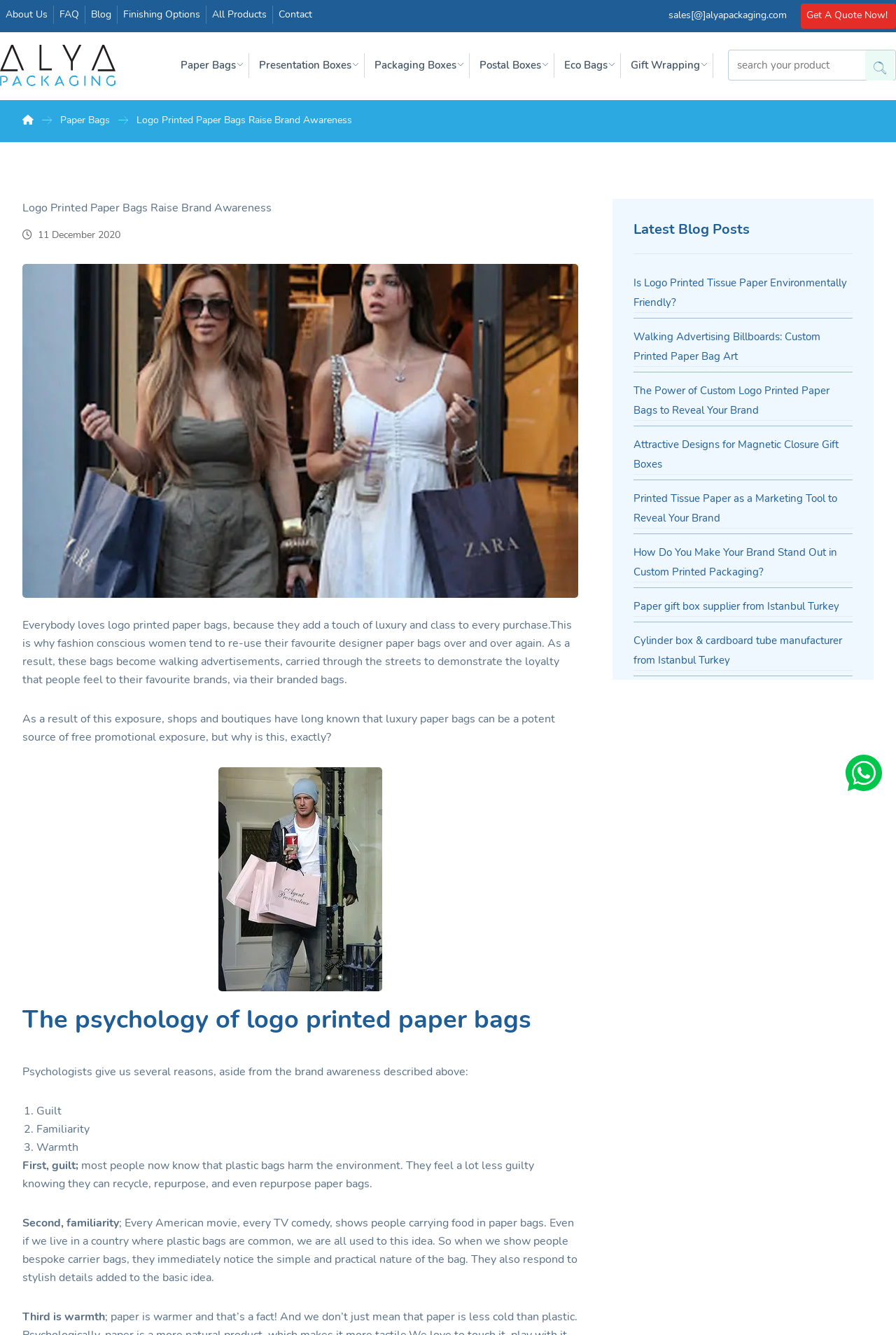Identify the bounding box coordinates for the element you need to click to achieve the following task: "Read about logo printed paper bags". Provide the bounding box coordinates as four float numbers between 0 and 1, in the form [left, top, right, bottom].

[0.152, 0.085, 0.393, 0.095]